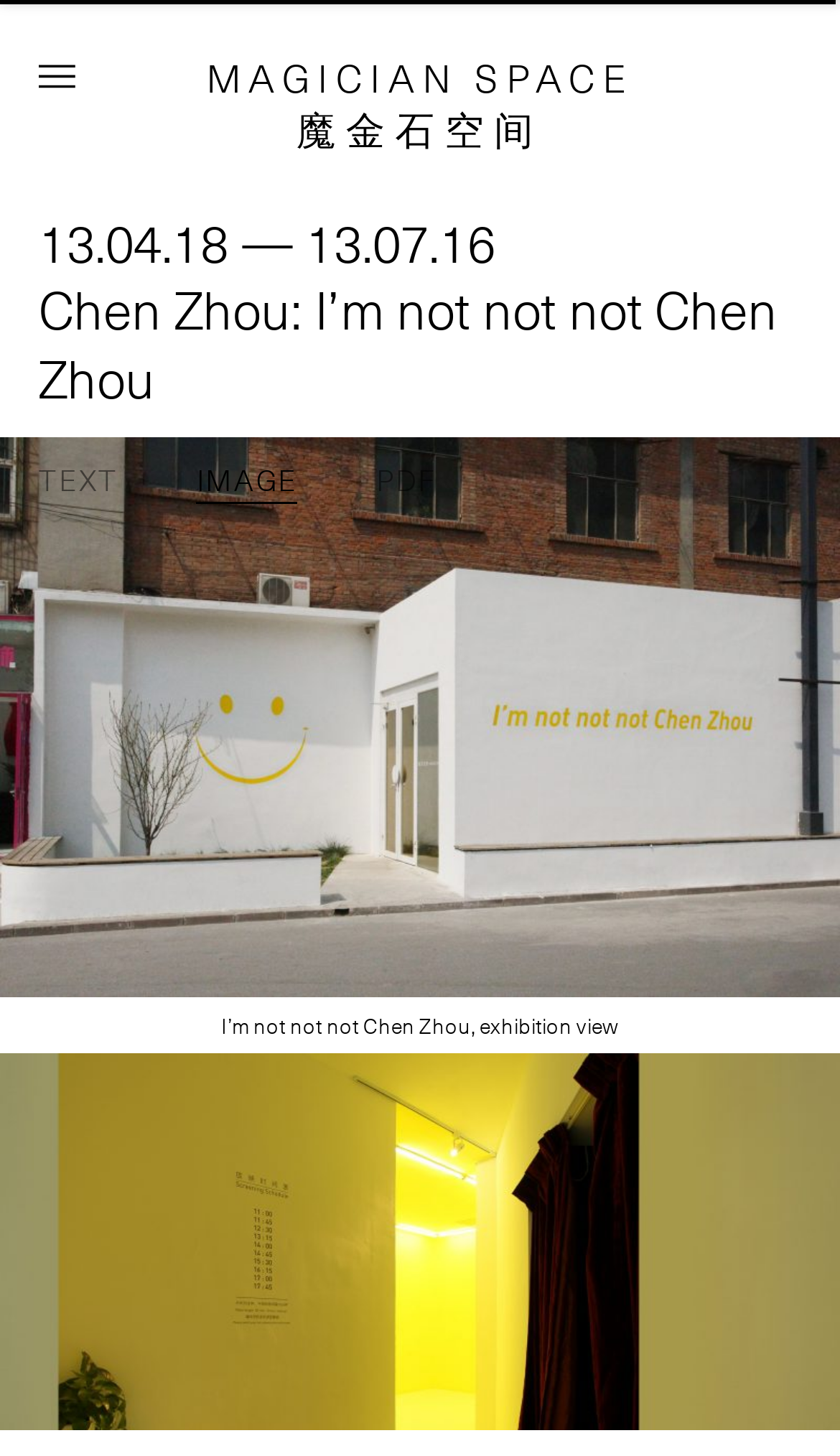How many images are on this webpage?
Answer the question using a single word or phrase, according to the image.

2